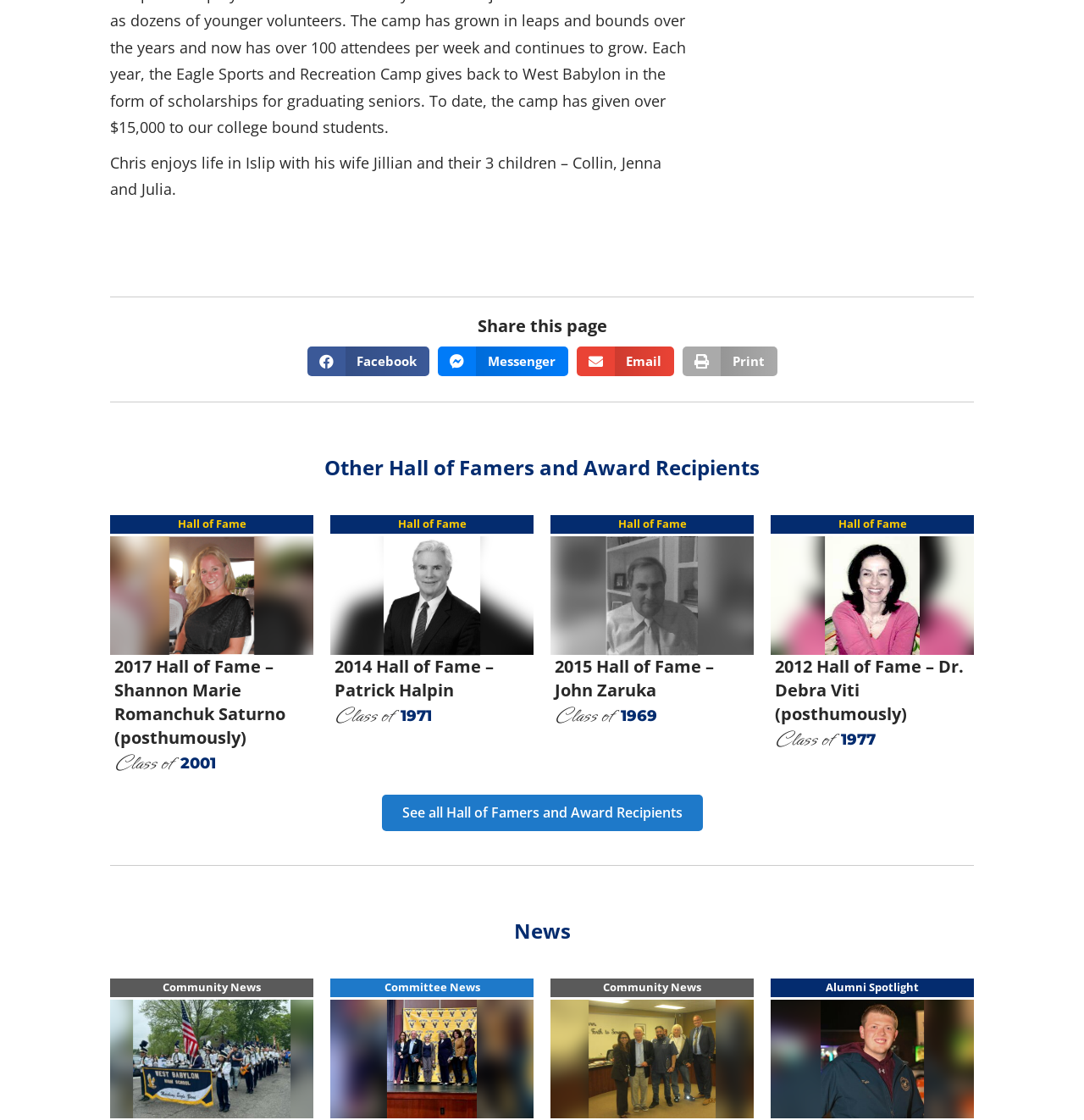Identify the bounding box coordinates of the section to be clicked to complete the task described by the following instruction: "View 2017 Hall of Fame – Shannon Marie Romanchuk Saturno". The coordinates should be four float numbers between 0 and 1, formatted as [left, top, right, bottom].

[0.102, 0.46, 0.289, 0.694]